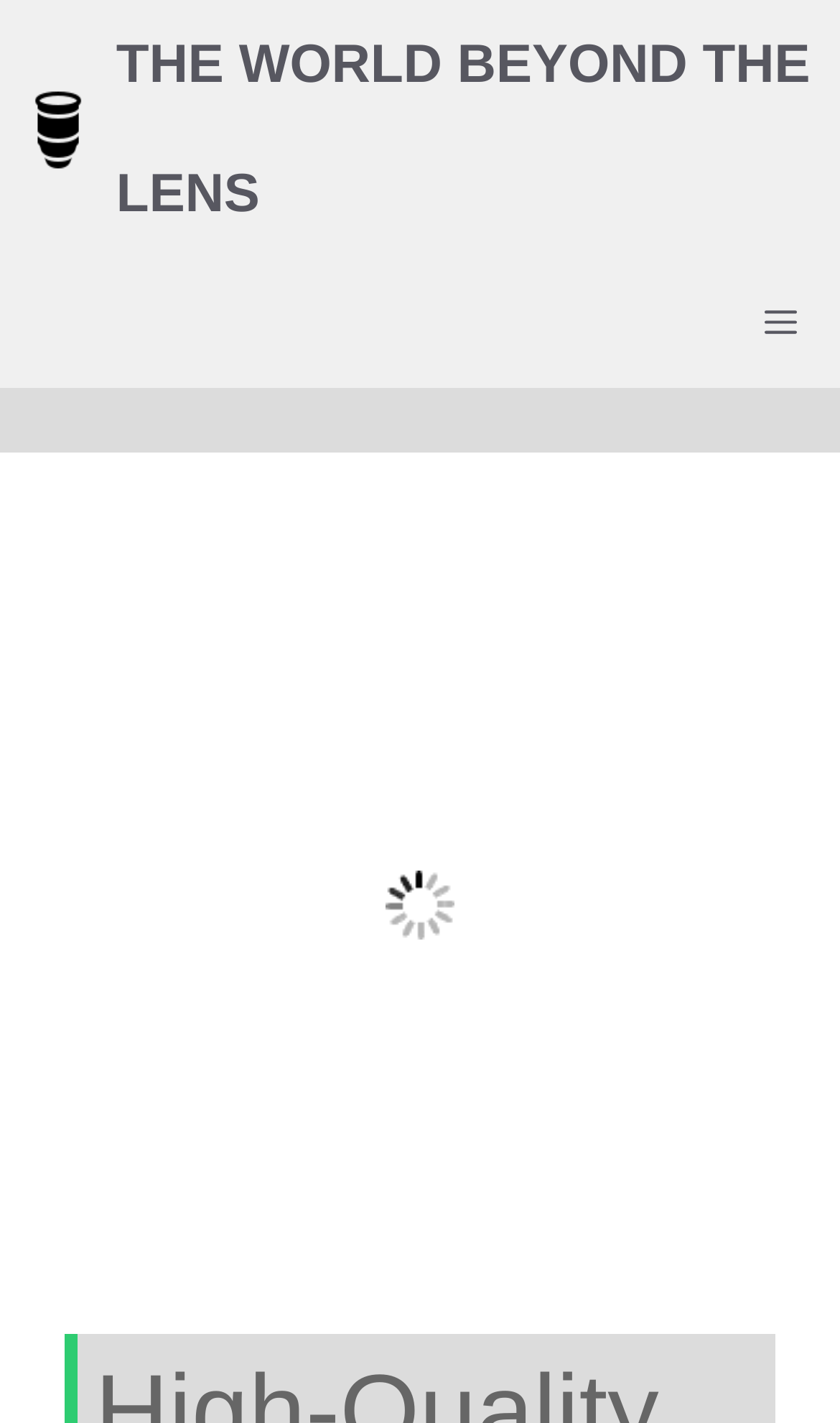Extract the bounding box of the UI element described as: "The world beyond the lens".

[0.138, 0.0, 1.0, 0.182]